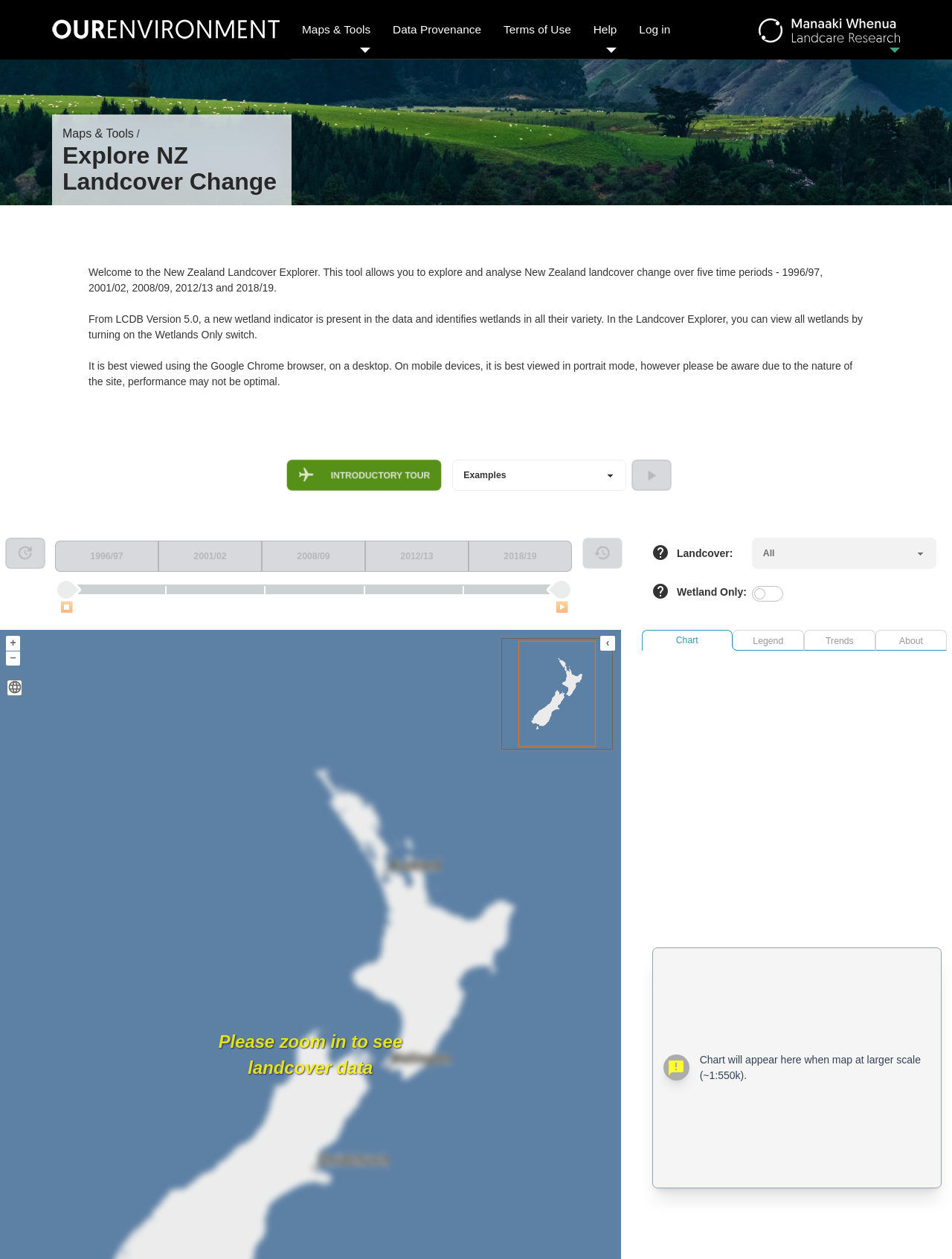Can you provide the bounding box coordinates for the element that should be clicked to implement the instruction: "Start the introductory tour"?

[0.3, 0.365, 0.464, 0.39]